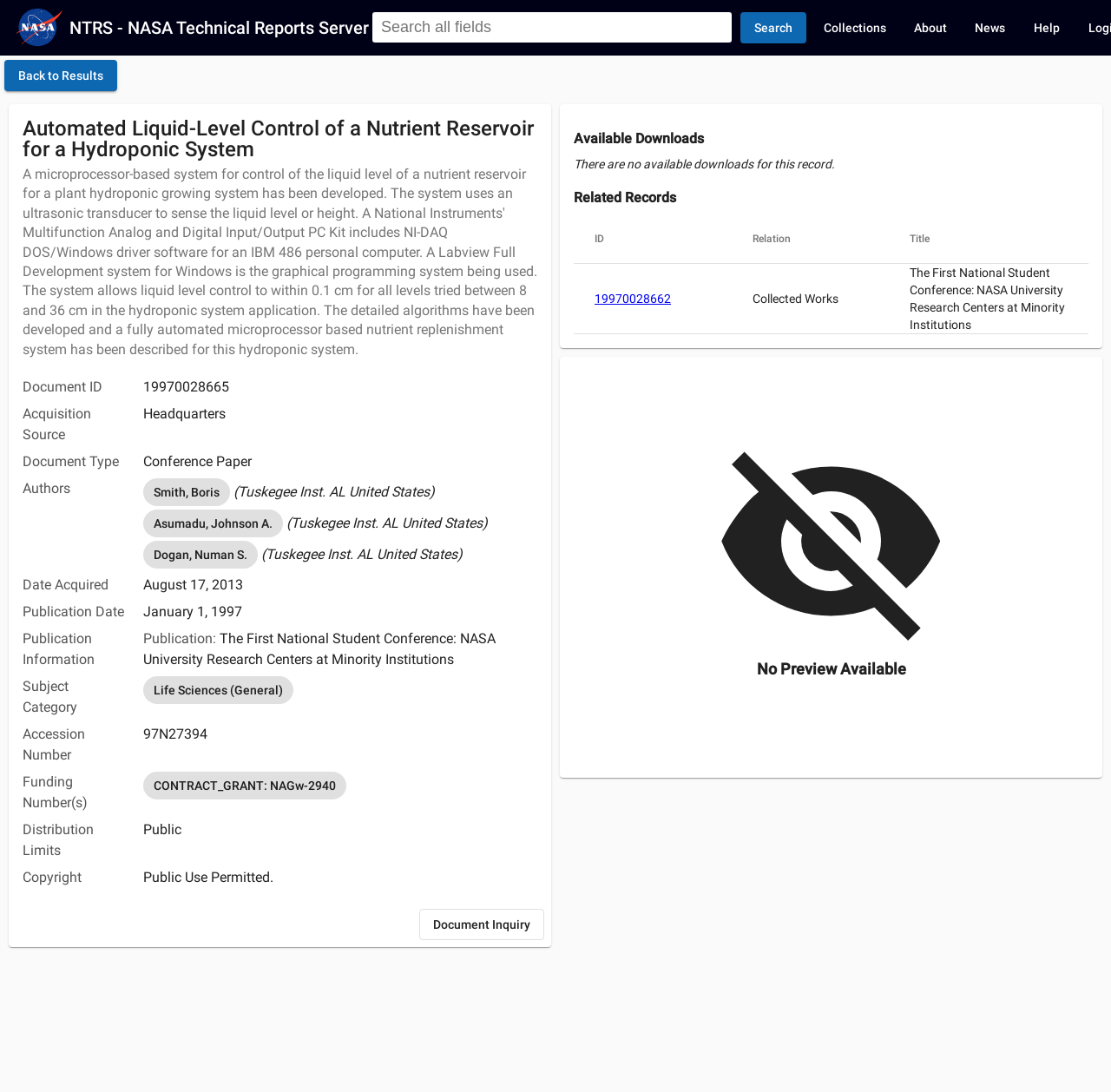Determine the bounding box coordinates of the clickable region to execute the instruction: "Visit the HOME page". The coordinates should be four float numbers between 0 and 1, denoted as [left, top, right, bottom].

None